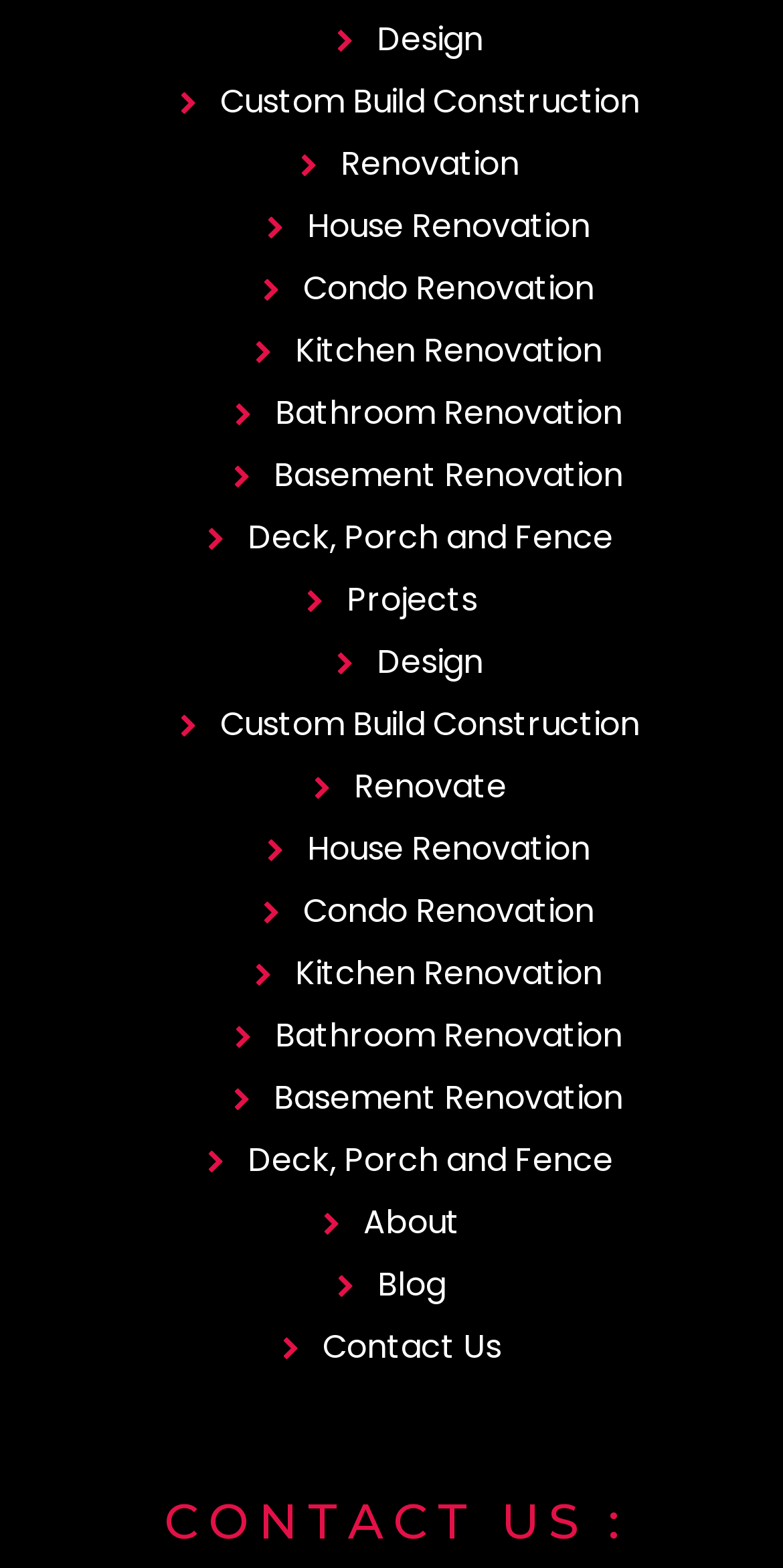What is the heading at the bottom of the webpage?
Using the image as a reference, answer the question with a short word or phrase.

CONTACT US :